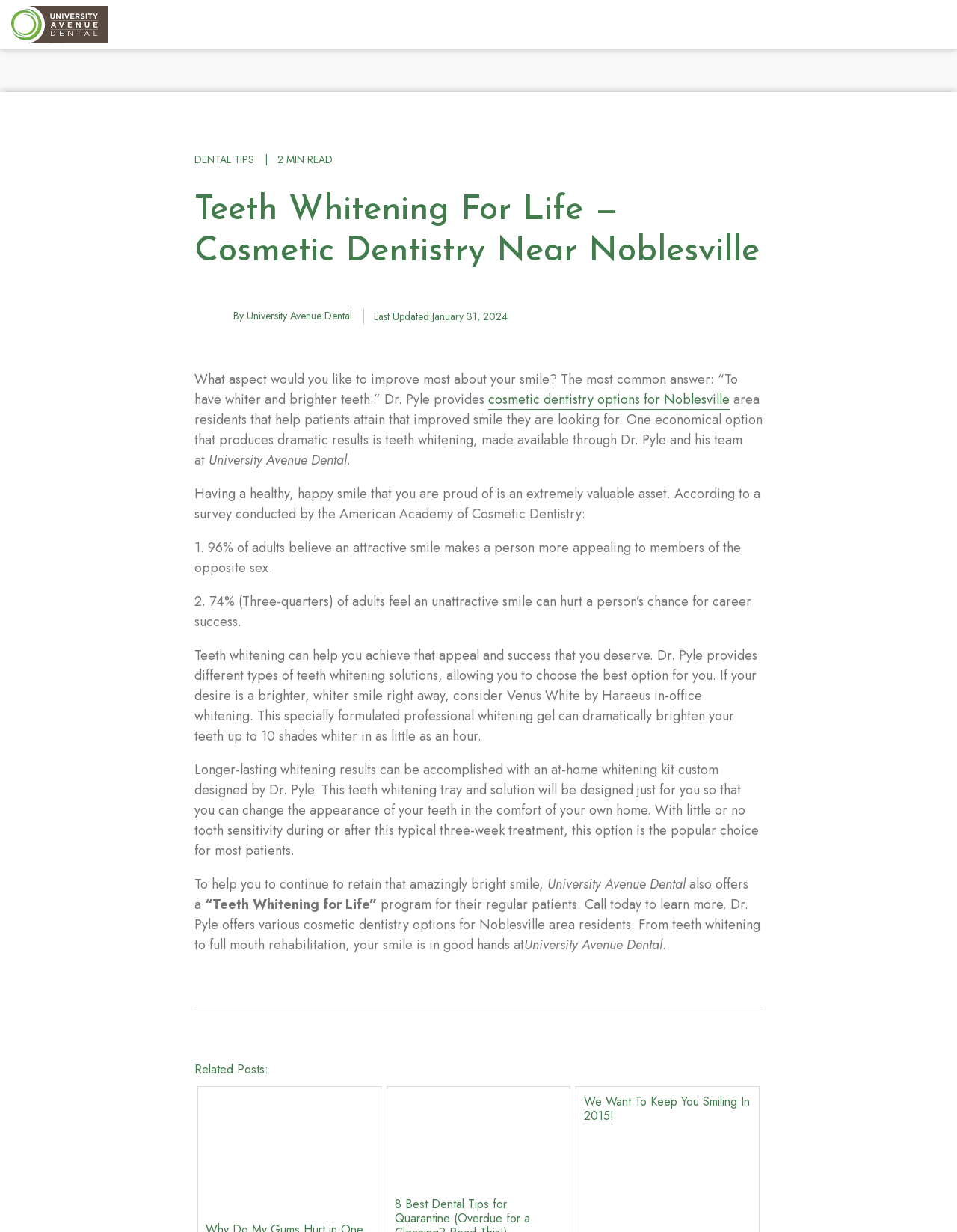What is the benefit of having an attractive smile?
Answer the question with a single word or phrase derived from the image.

Appeal and career success